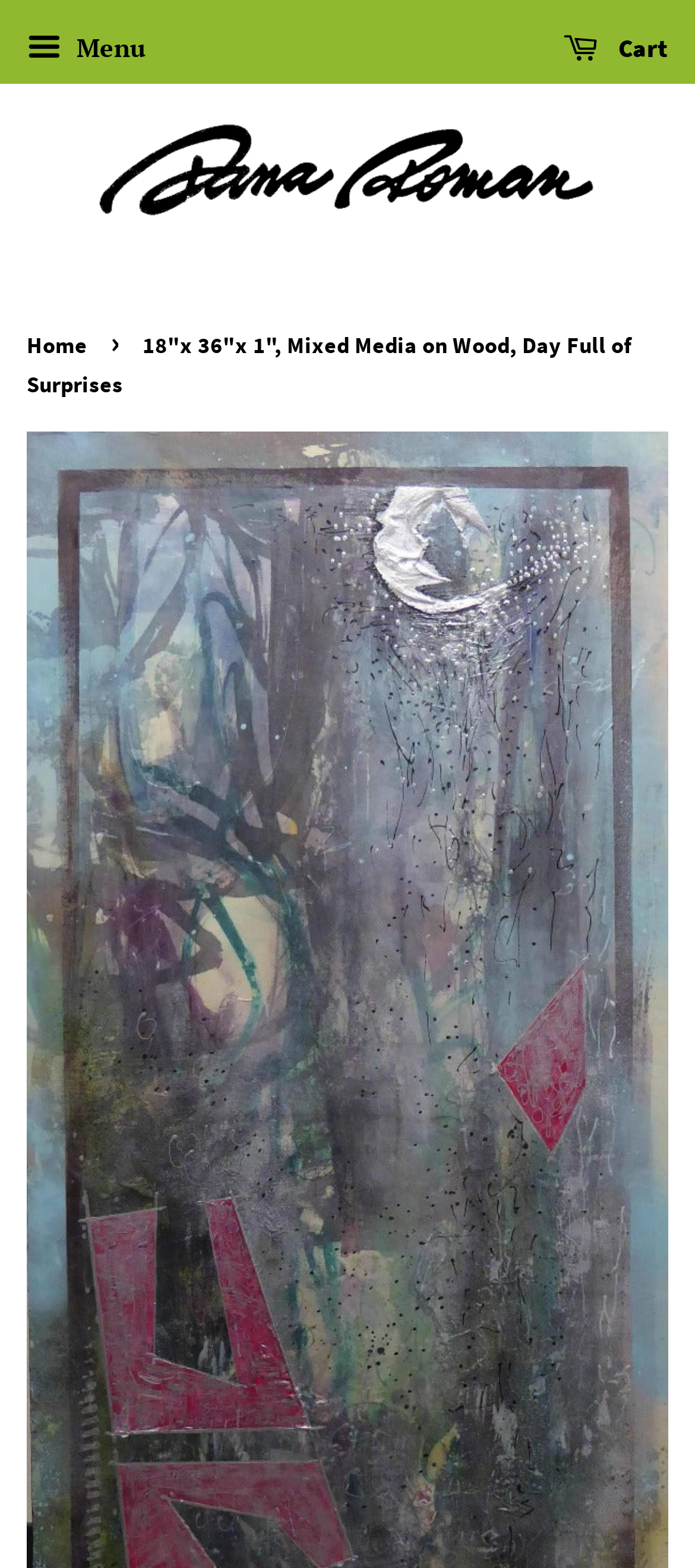What is the artwork made of?
Offer a detailed and full explanation in response to the question.

I inferred the answer by analyzing the text '18"x 36"x 1", Mixed Media on Wood, Day Full of Surprises' which is a static text element on the webpage, indicating the materials used to create the artwork.